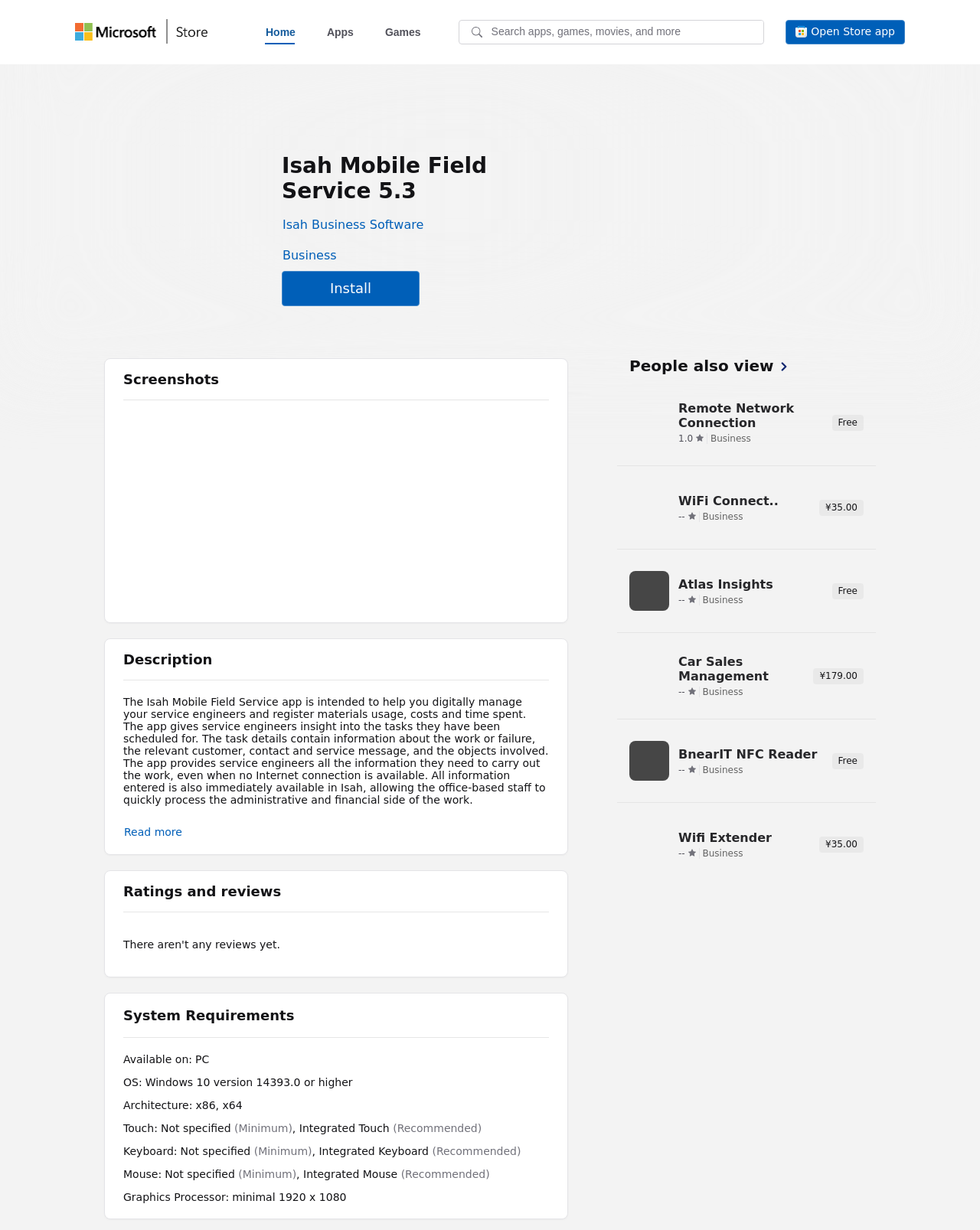Locate the bounding box of the UI element with the following description: "title="Scroll right"".

[0.12, 0.403, 0.151, 0.428]